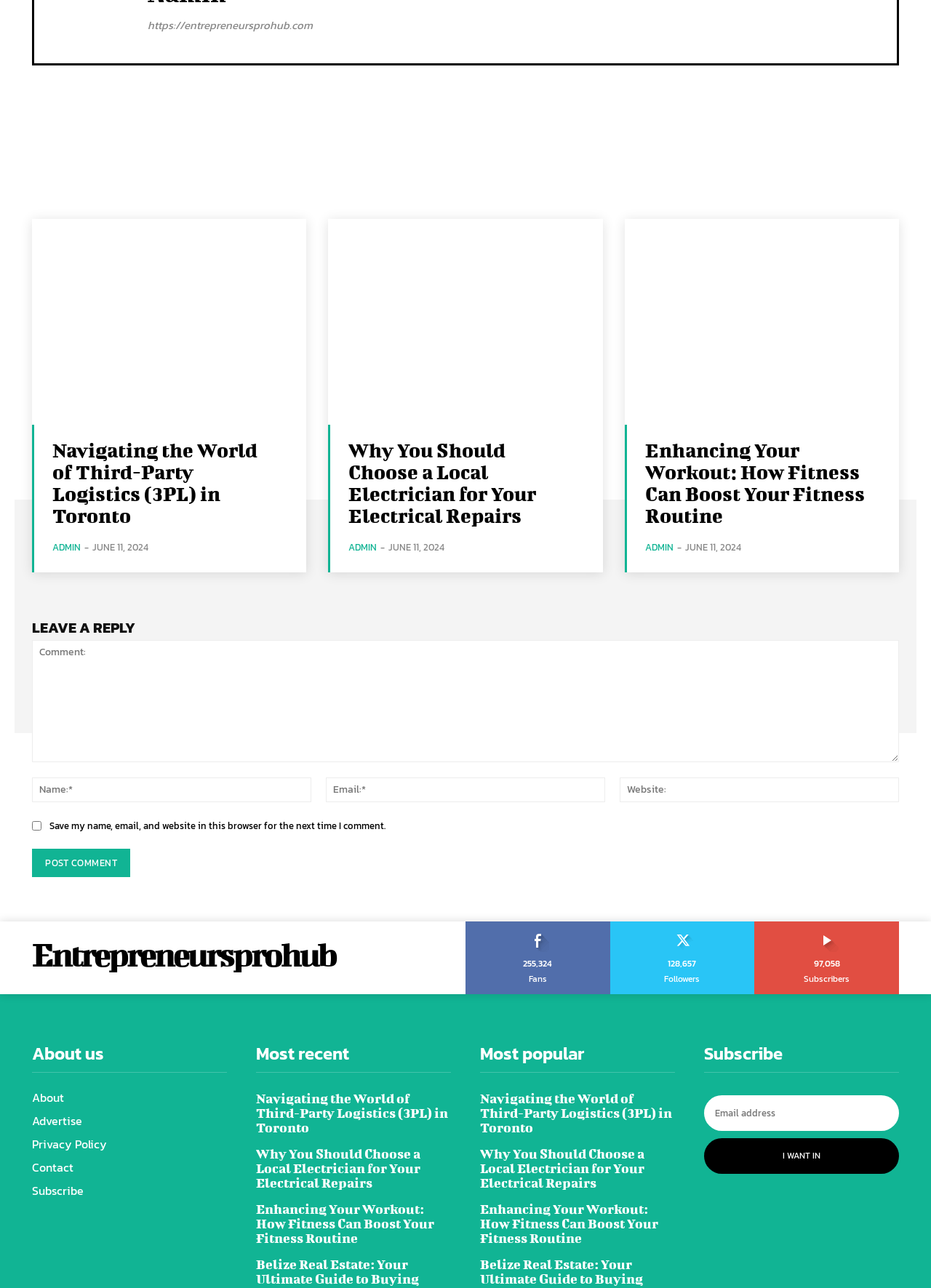Identify the bounding box coordinates of the region that should be clicked to execute the following instruction: "Click on the 'Post Comment' button".

[0.034, 0.659, 0.14, 0.681]